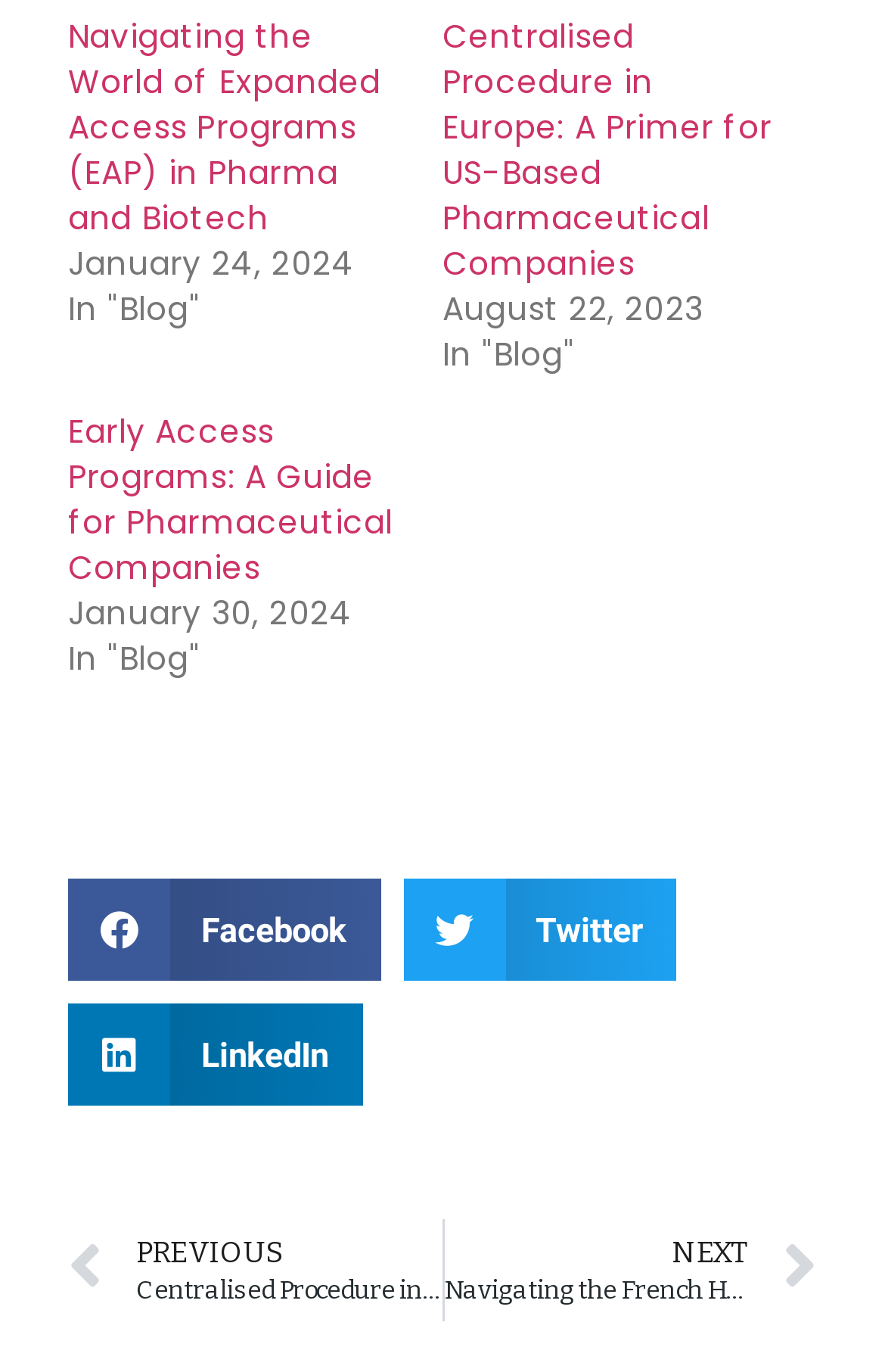Locate the bounding box coordinates of the area to click to fulfill this instruction: "Share on Facebook". The bounding box should be presented as four float numbers between 0 and 1, in the order [left, top, right, bottom].

[0.077, 0.641, 0.429, 0.715]